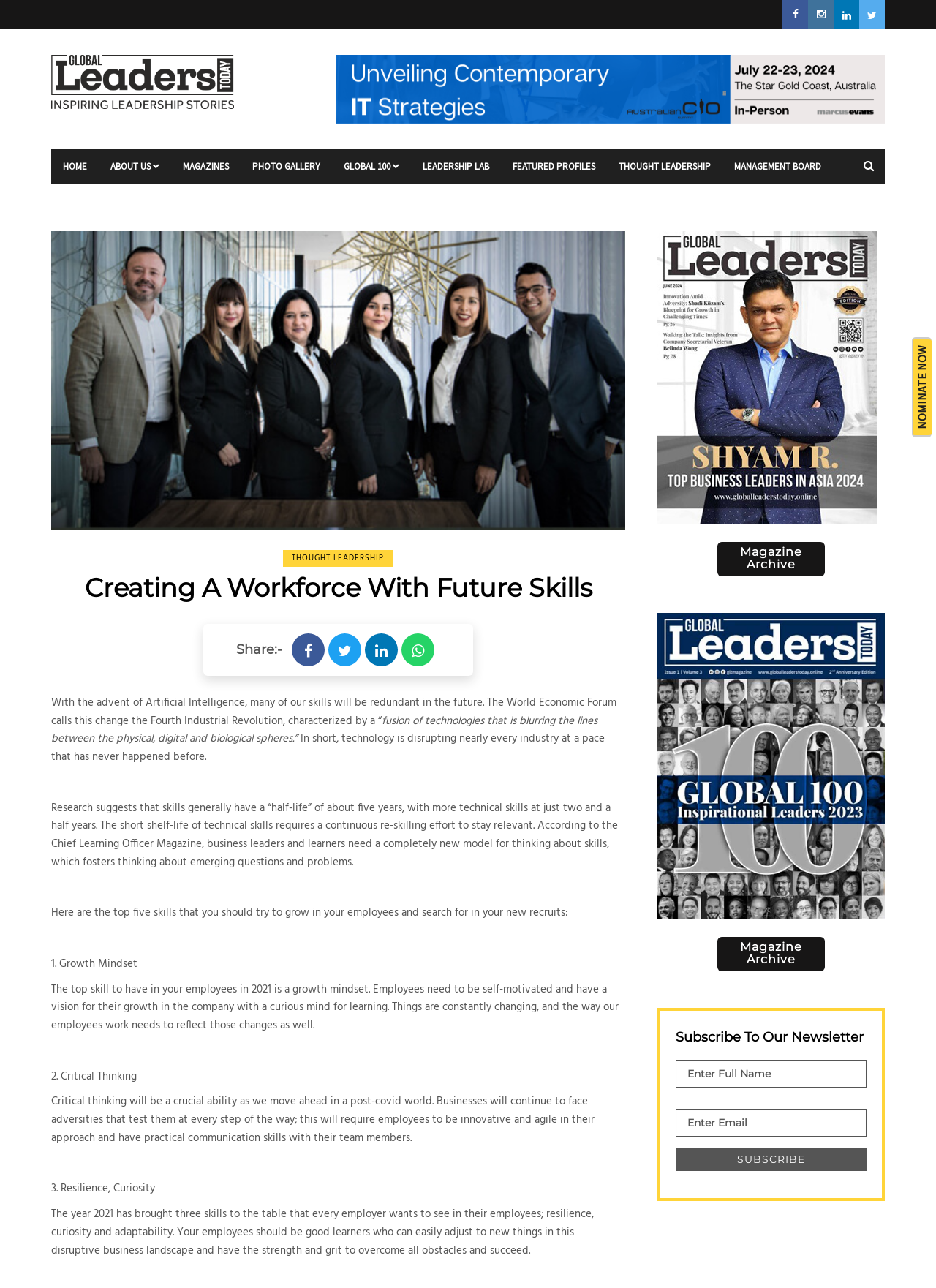Please pinpoint the bounding box coordinates for the region I should click to adhere to this instruction: "Share on social media".

[0.252, 0.496, 0.302, 0.517]